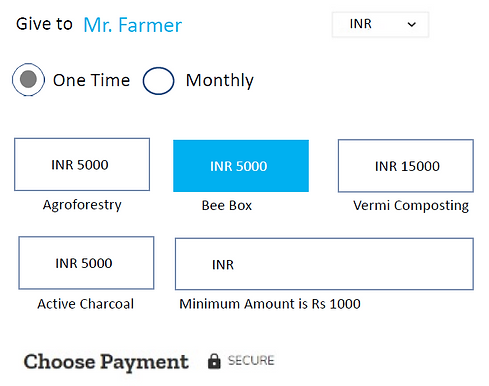What are the options for donation frequency?
Answer the question in a detailed and comprehensive manner.

Users can choose the frequency of their contributions, selecting either a one-time or monthly donation, allowing them to decide how they want to support the agricultural initiatives.